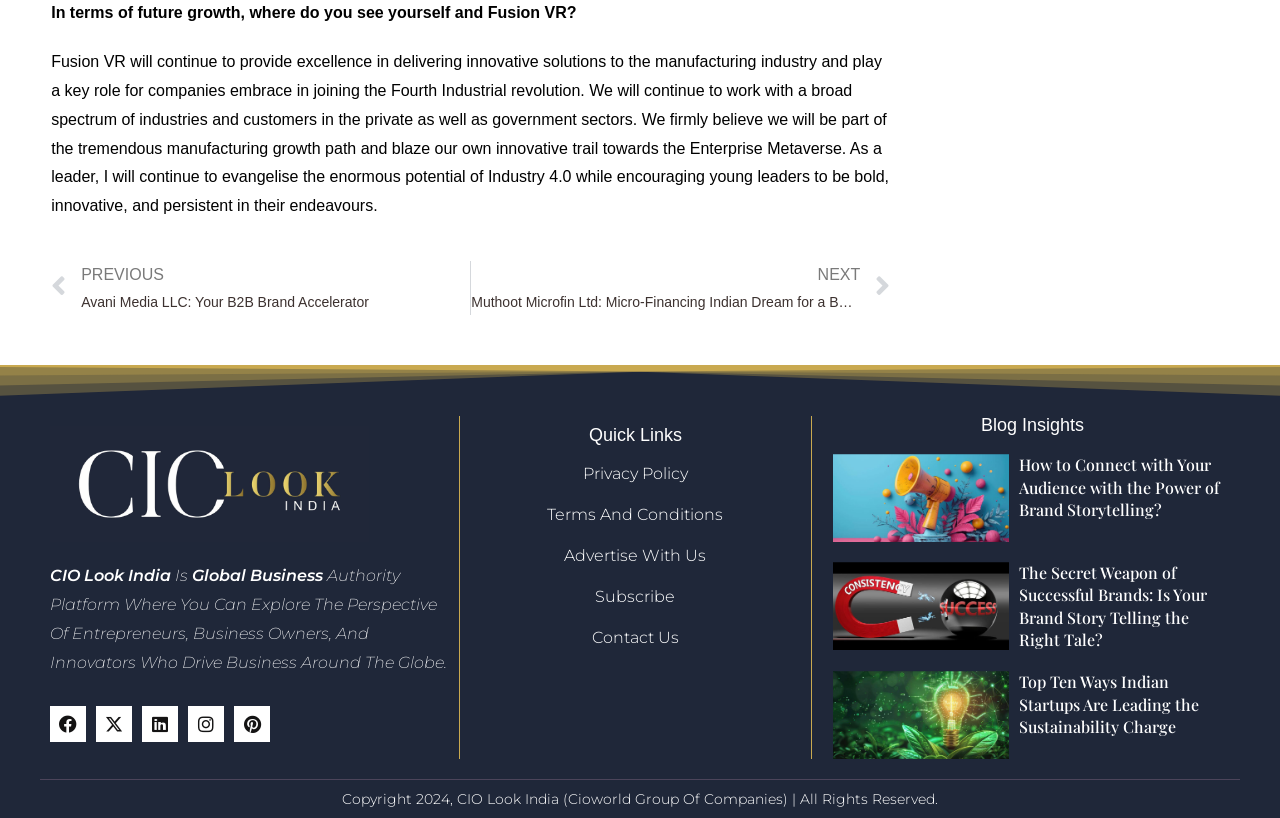Based on the image, give a detailed response to the question: What is the topic of the first article?

The topic of the first article can be found in the 'Blog Insights' section, where the first article has a heading 'How to Connect with Your Audience with the Power of Brand Storytelling?' and a link 'Brand Storytelling'.